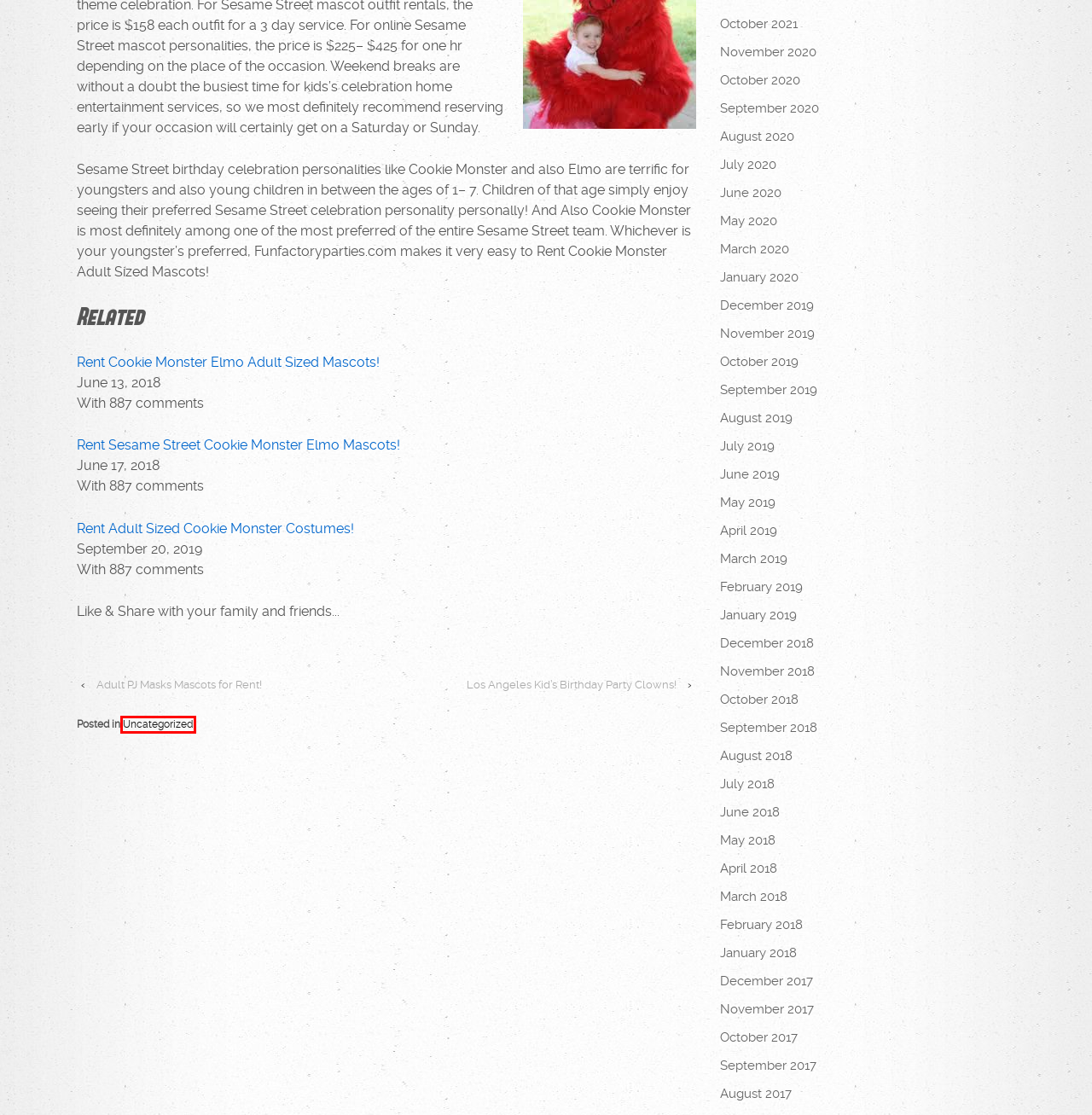Given a webpage screenshot with a red bounding box around a UI element, choose the webpage description that best matches the new webpage after clicking the element within the bounding box. Here are the candidates:
A. September 2020 | Fun Factory Parties
B. Uncategorized Archives | Fun Factory Parties
C. November 2017 | Fun Factory Parties
D. August 2018 | Fun Factory Parties
E. August 2017 | Fun Factory Parties
F. June 2018 | Fun Factory Parties
G. July 2020 | Fun Factory Parties
H. October 2019 | Fun Factory Parties

B